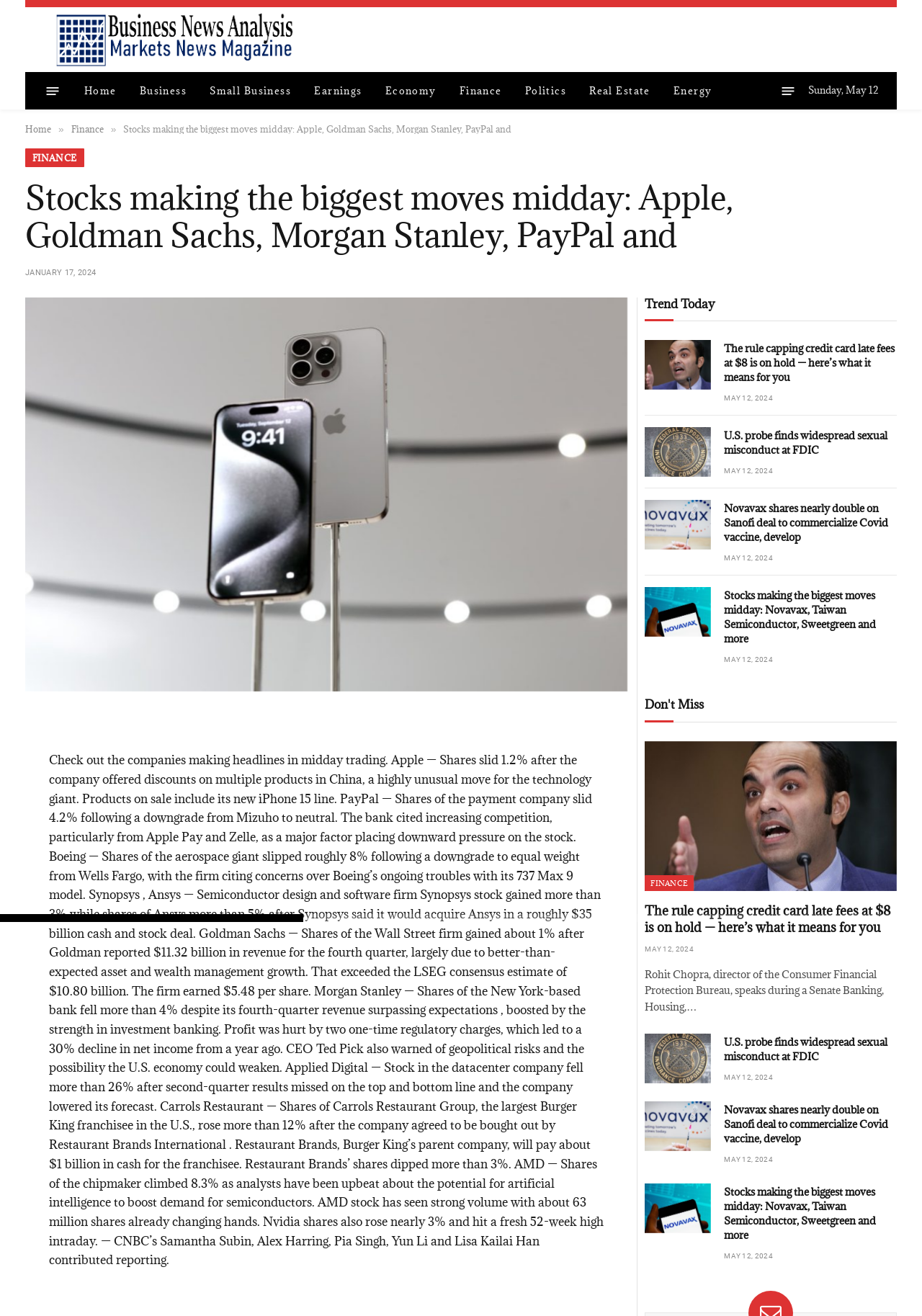Can you find the bounding box coordinates of the area I should click to execute the following instruction: "Click on the 'Stocks making the biggest moves midday: Apple, Goldman Sachs, Morgan Stanley, PayPal and' link"?

[0.027, 0.226, 0.681, 0.525]